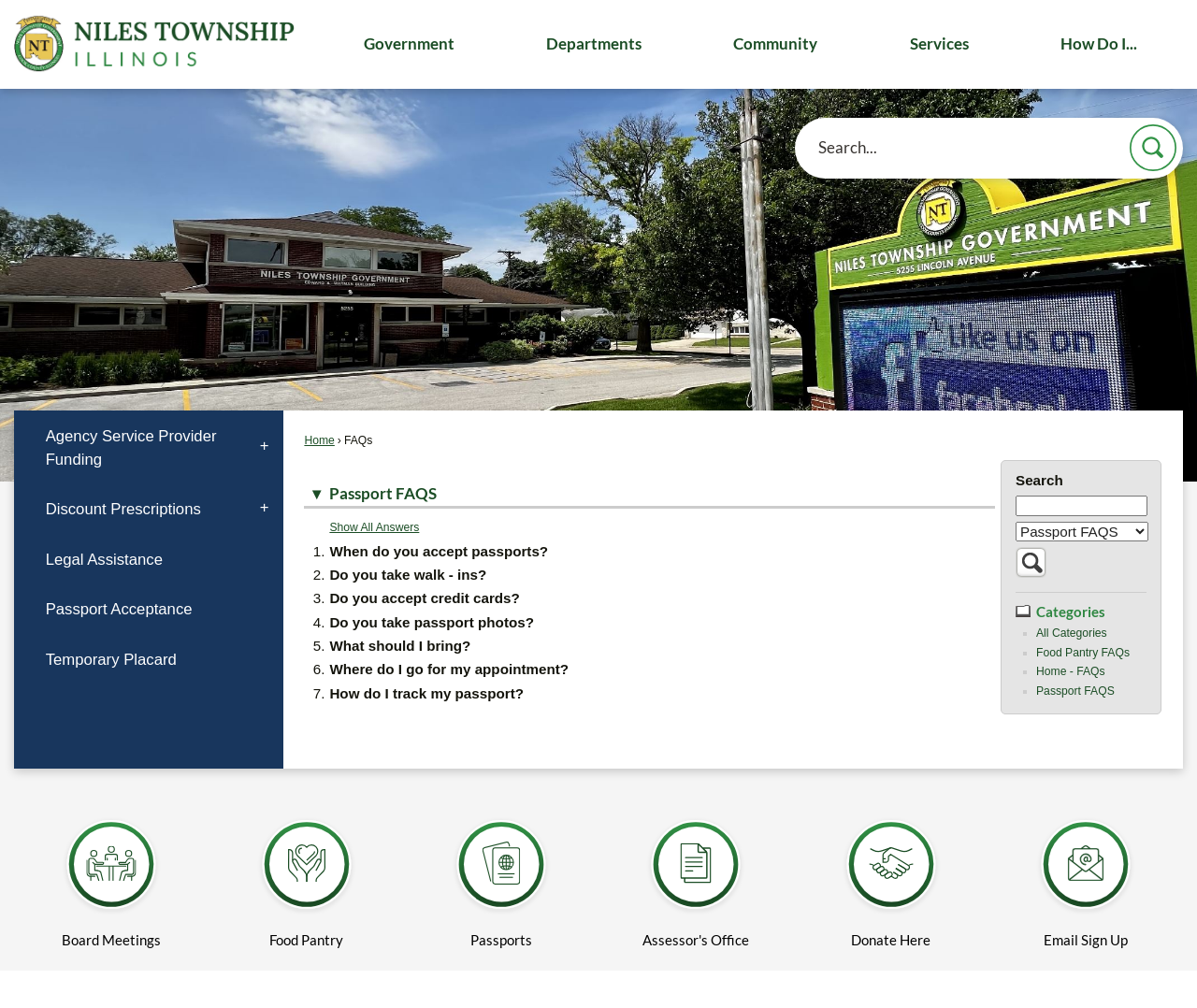Find the bounding box coordinates of the clickable region needed to perform the following instruction: "Show all answers". The coordinates should be provided as four float numbers between 0 and 1, i.e., [left, top, right, bottom].

[0.275, 0.517, 0.35, 0.53]